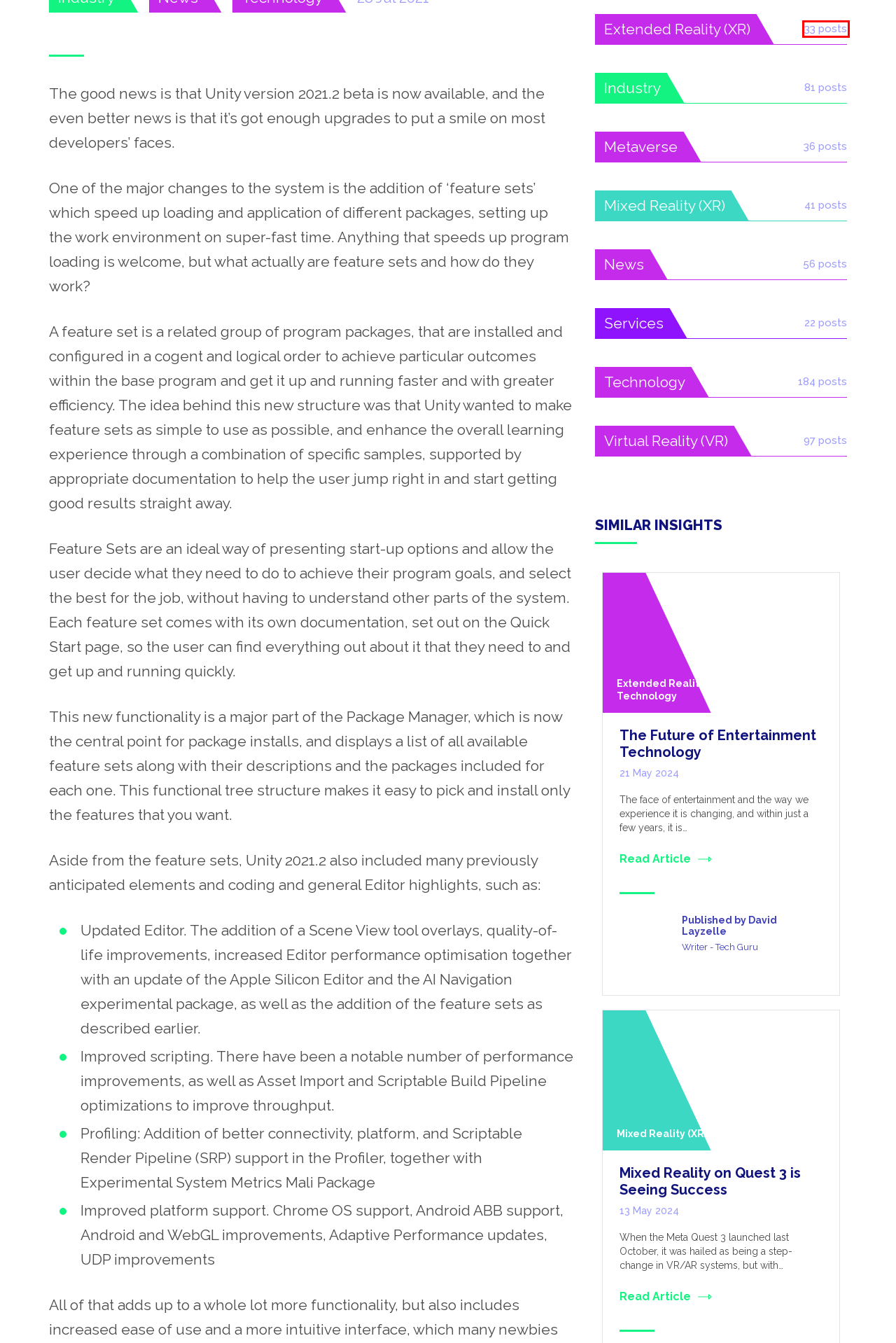Look at the given screenshot of a webpage with a red rectangle bounding box around a UI element. Pick the description that best matches the new webpage after clicking the element highlighted. The descriptions are:
A. Mixed Reality on Quest 3 is Seeing Success - Unity Developers
B. Extended Reality (XR) Archives - Unity Developers
C. David Layzelle, Author at Unity Developers
D. Virtual Reality (VR) Archives - Unity Developers
E. Services Archives - Unity Developers
F. Mixed Reality (XR) Archives - Unity Developers
G. Metaverse Archives - Unity Developers
H. The Future of Entertainment Technology - Unity Developers

B